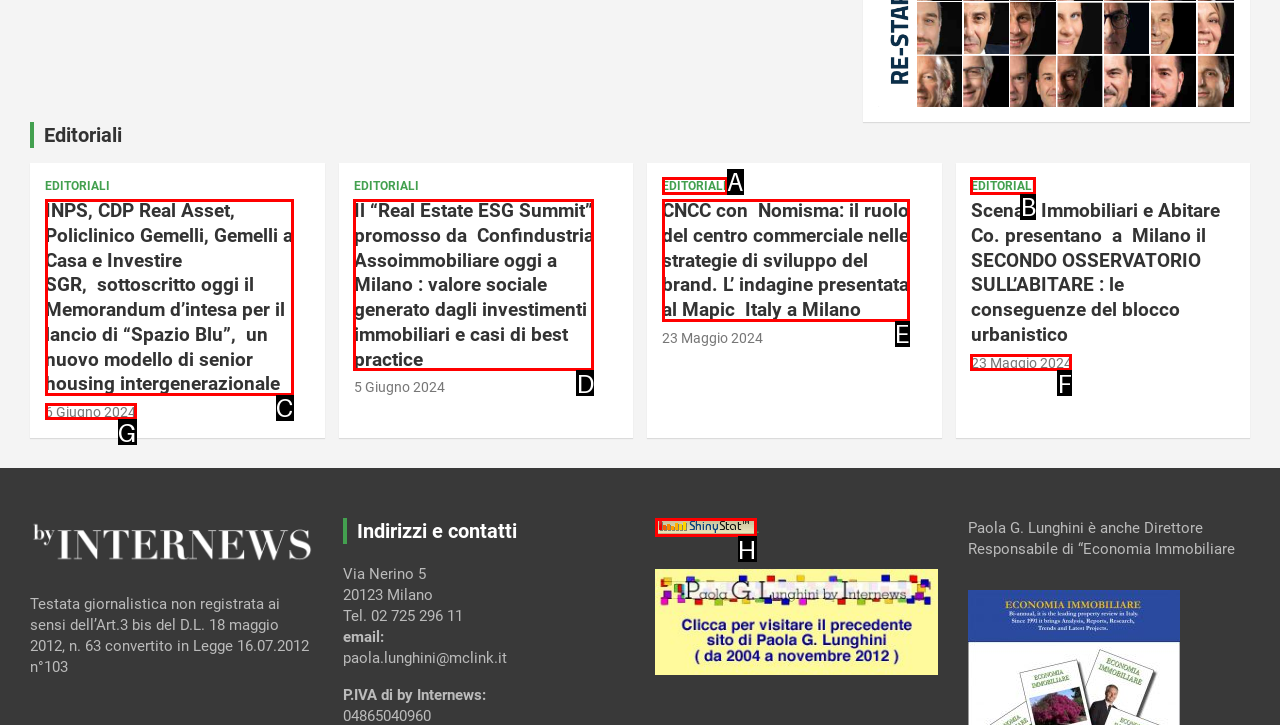Find the HTML element that suits the description: 6 Giugno 2024
Indicate your answer with the letter of the matching option from the choices provided.

G